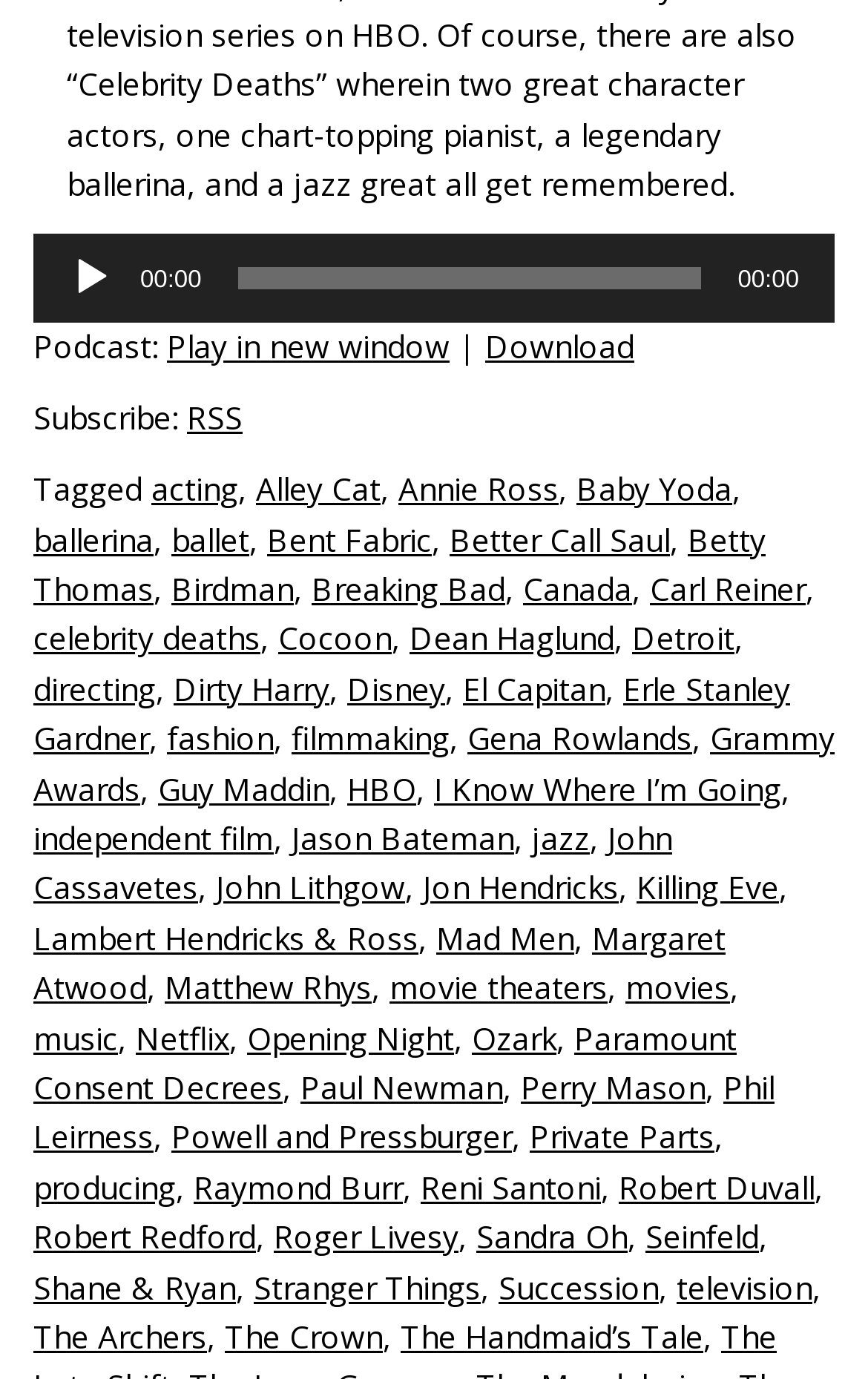Please find the bounding box coordinates of the element's region to be clicked to carry out this instruction: "Subscribe to the RSS feed".

[0.215, 0.287, 0.279, 0.318]